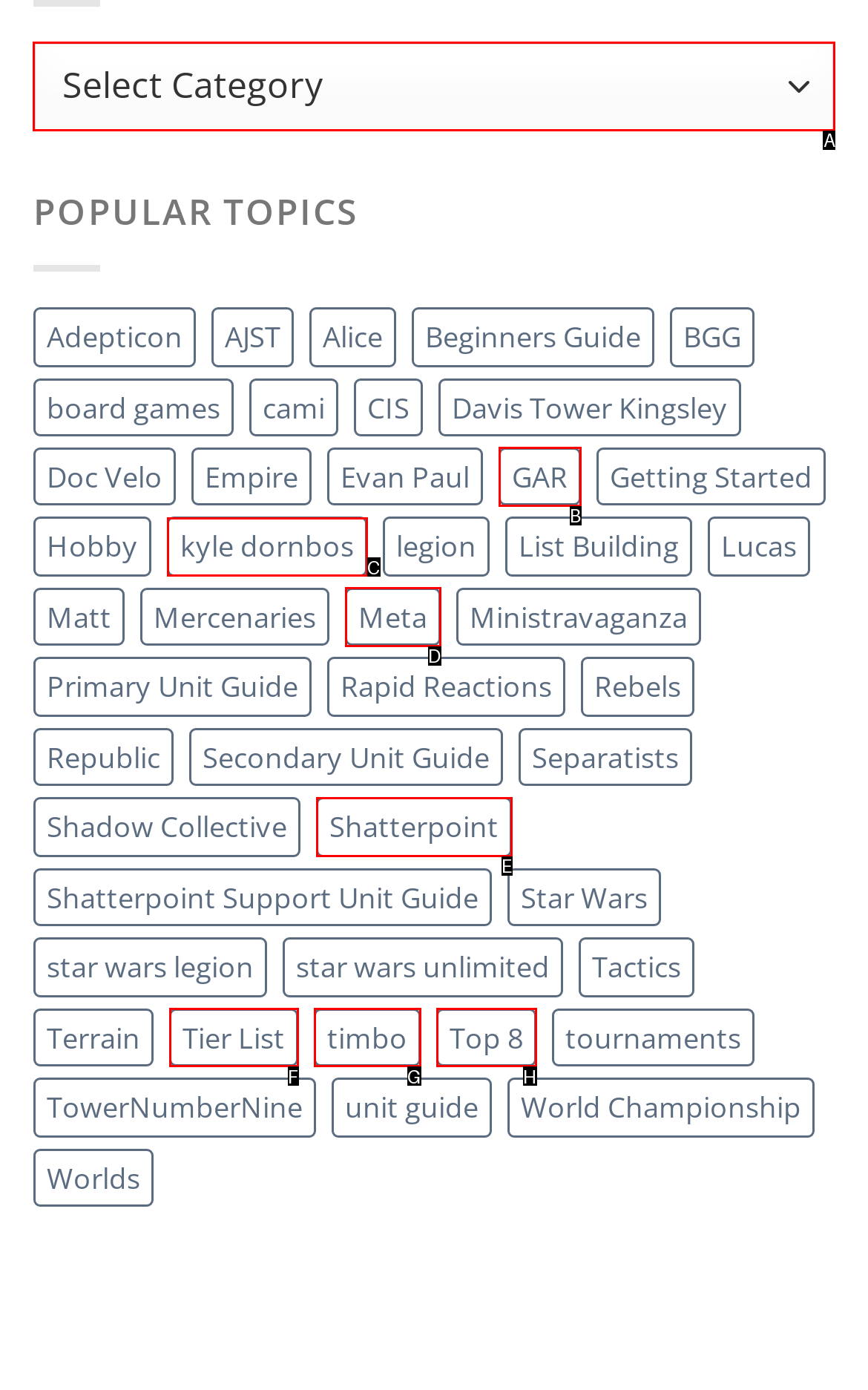Identify the correct HTML element to click for the task: Select a topic from the dropdown menu. Provide the letter of your choice.

A